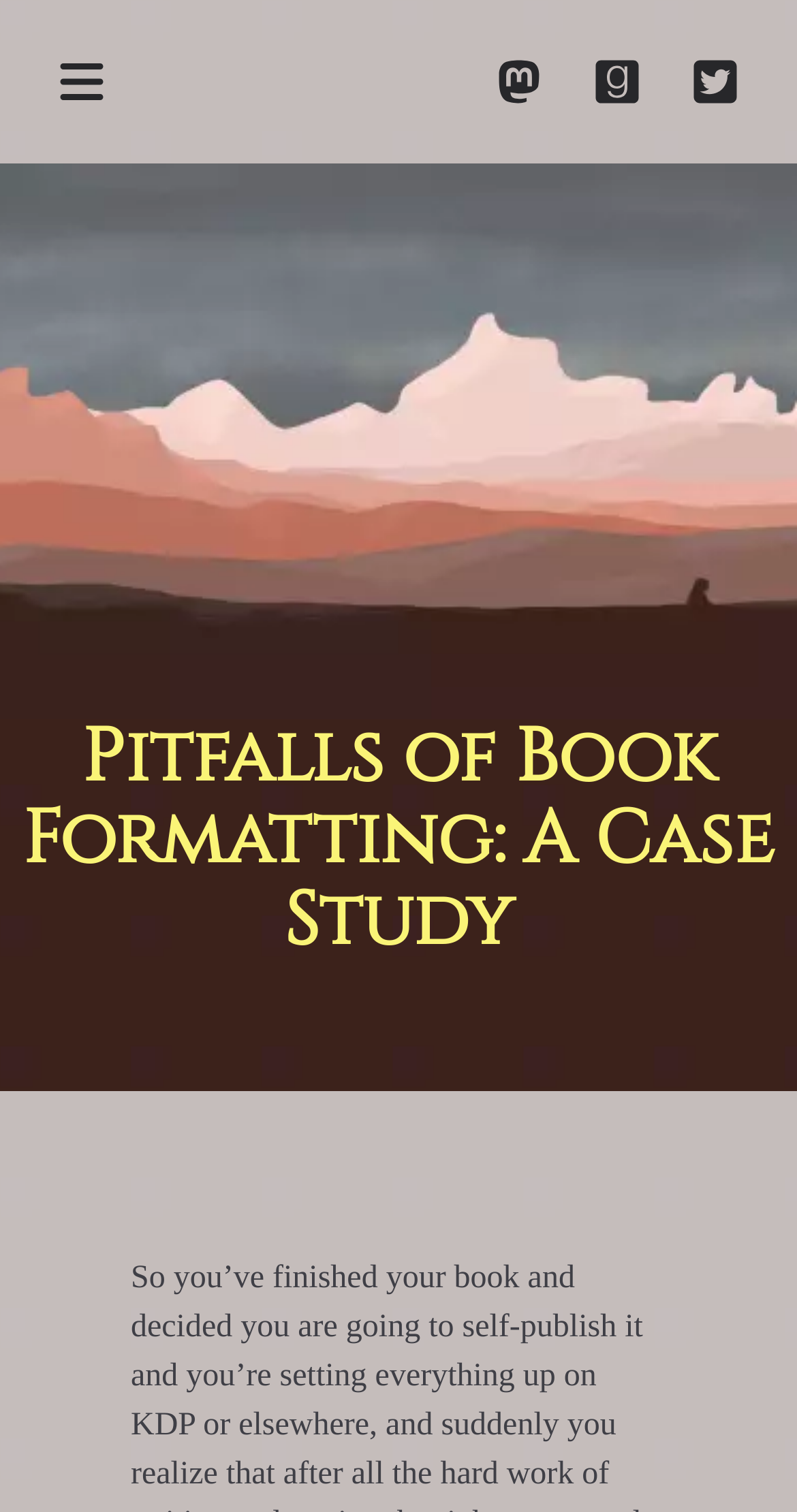How many social media links are present?
Please ensure your answer to the question is detailed and covers all necessary aspects.

There are three social media links present on the webpage, which are Twitter, Goodreads, and Mastodon, each accompanied by an image.